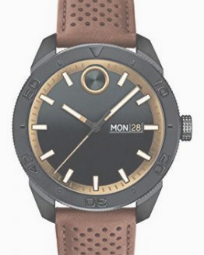Give a thorough description of the image, including any visible elements and their relationships.

The image features the Movado Men's BOLD Sport Black PVD Watch with a Brown Leather Strap. This stylish timepiece is designed with a sleek black dial that showcases a modern aesthetic, complemented by bold hour markers and a unique date display for the 28th day of the month. The watch is adorned with an eye-catching brown leather strap featuring perforations, adding a sporty yet sophisticated touch. The combination of durable PVD case and premium materials makes this watch suitable for both casual and formal occasions, reflecting a blend of functionality and contemporary style.